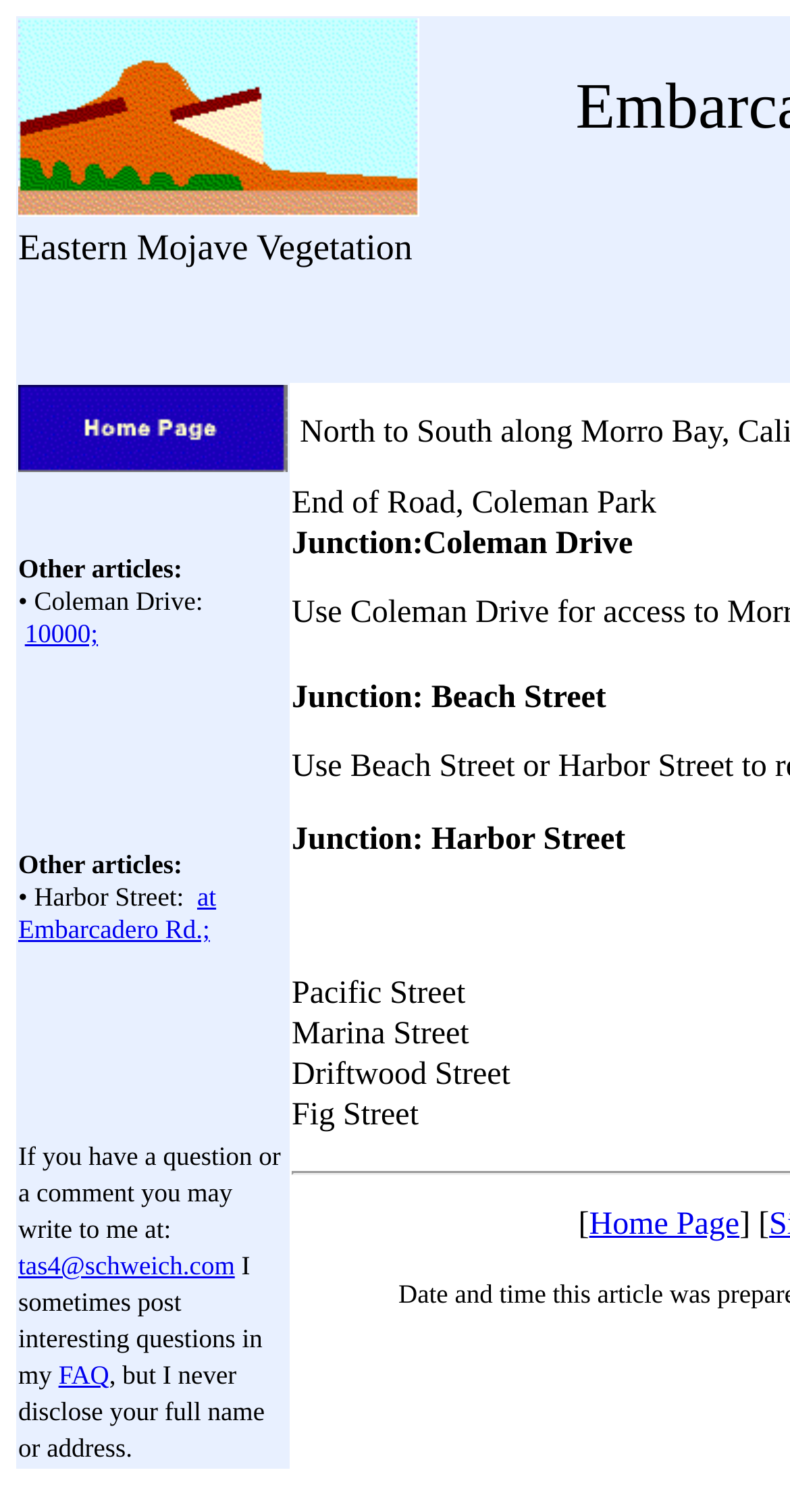Answer this question using a single word or a brief phrase:
How many links are there in the webpage?

5